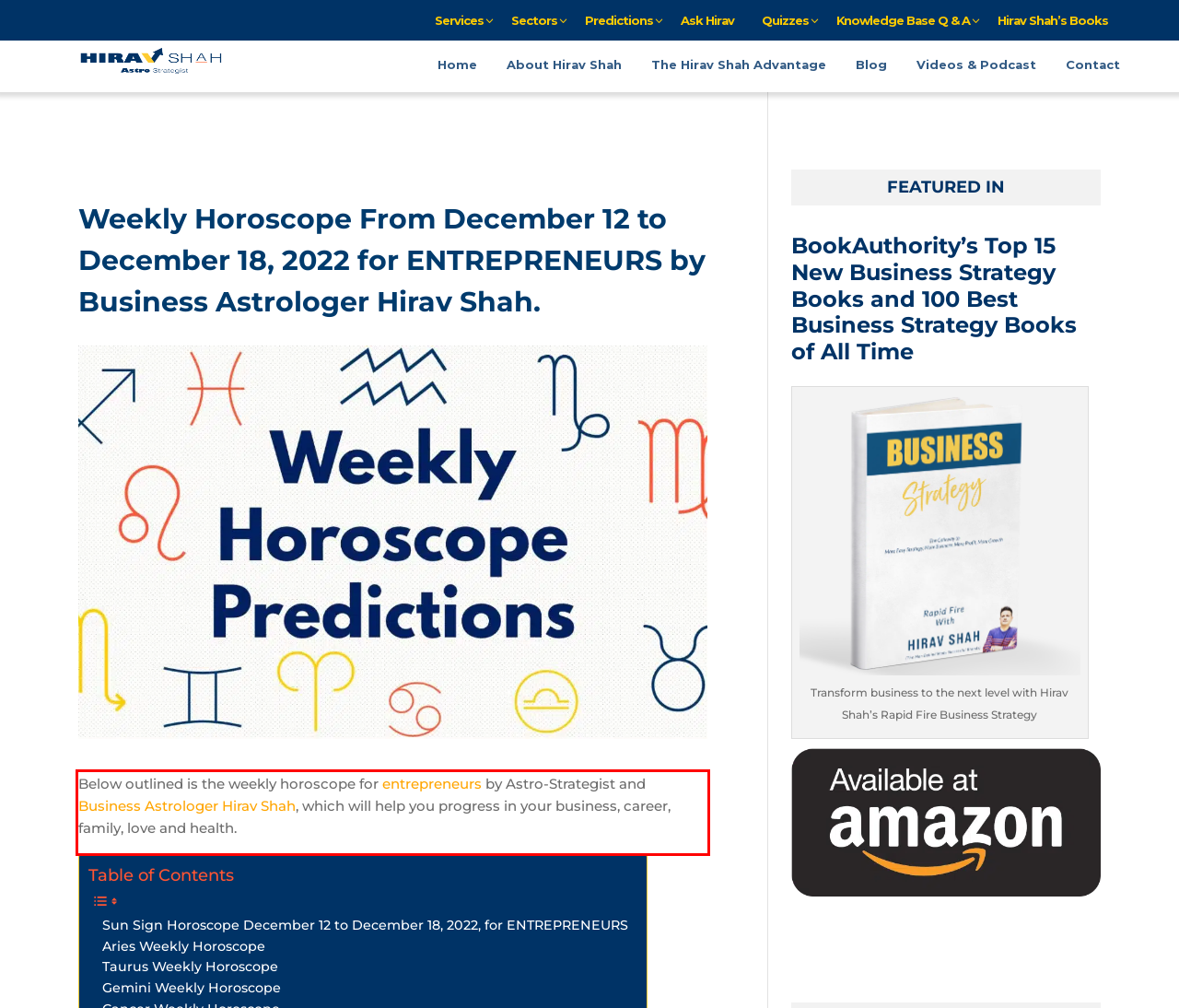Within the screenshot of the webpage, there is a red rectangle. Please recognize and generate the text content inside this red bounding box.

Below outlined is the weekly horoscope for entrepreneurs by Astro-Strategist and Business Astrologer Hirav Shah, which will help you progress in your business, career, family, love and health.